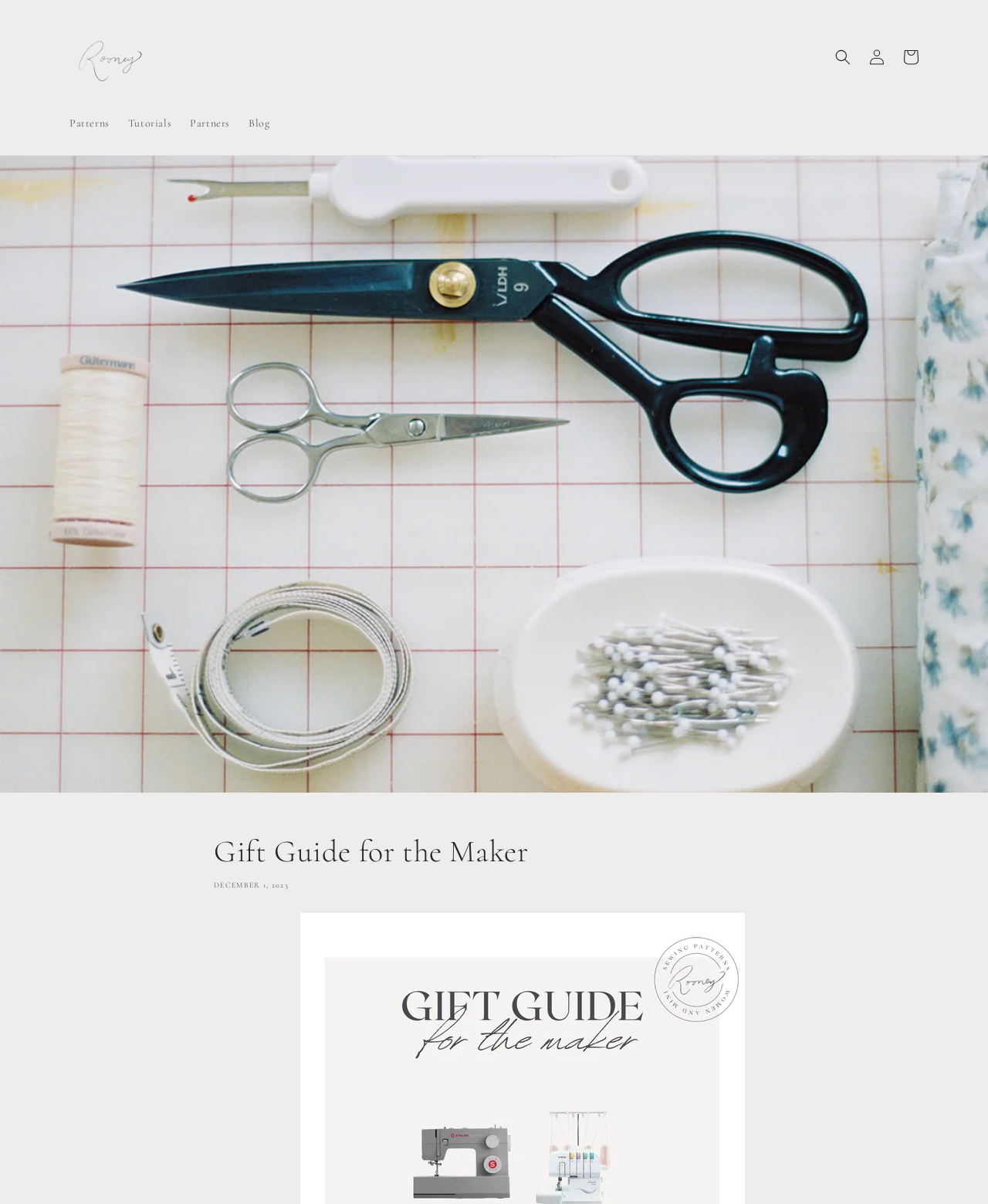Extract the bounding box coordinates for the described element: "Cart". The coordinates should be represented as four float numbers between 0 and 1: [left, top, right, bottom].

[0.905, 0.033, 0.939, 0.062]